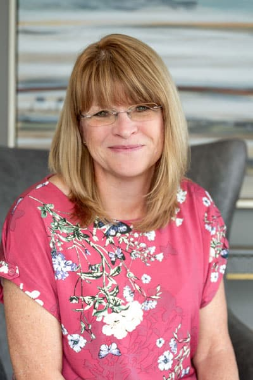Explain in detail what you see in the image.

The image features Deb Johnston, an insurance agent affiliated with MutualONE Insurance Company. She is sitting comfortably in a chair, wearing glasses and a vibrant floral top in shades of pink, adorned with white and blue flowers. Her warm smile exudes friendliness and approachability, reflecting her extensive experience in customer service and the insurance industry, which spans over 20 years. The background includes soft, muted colors that enhance the professional yet welcoming atmosphere of her office space. This portrait captures her dedication to making clients feel informed and confident in their insurance decisions.